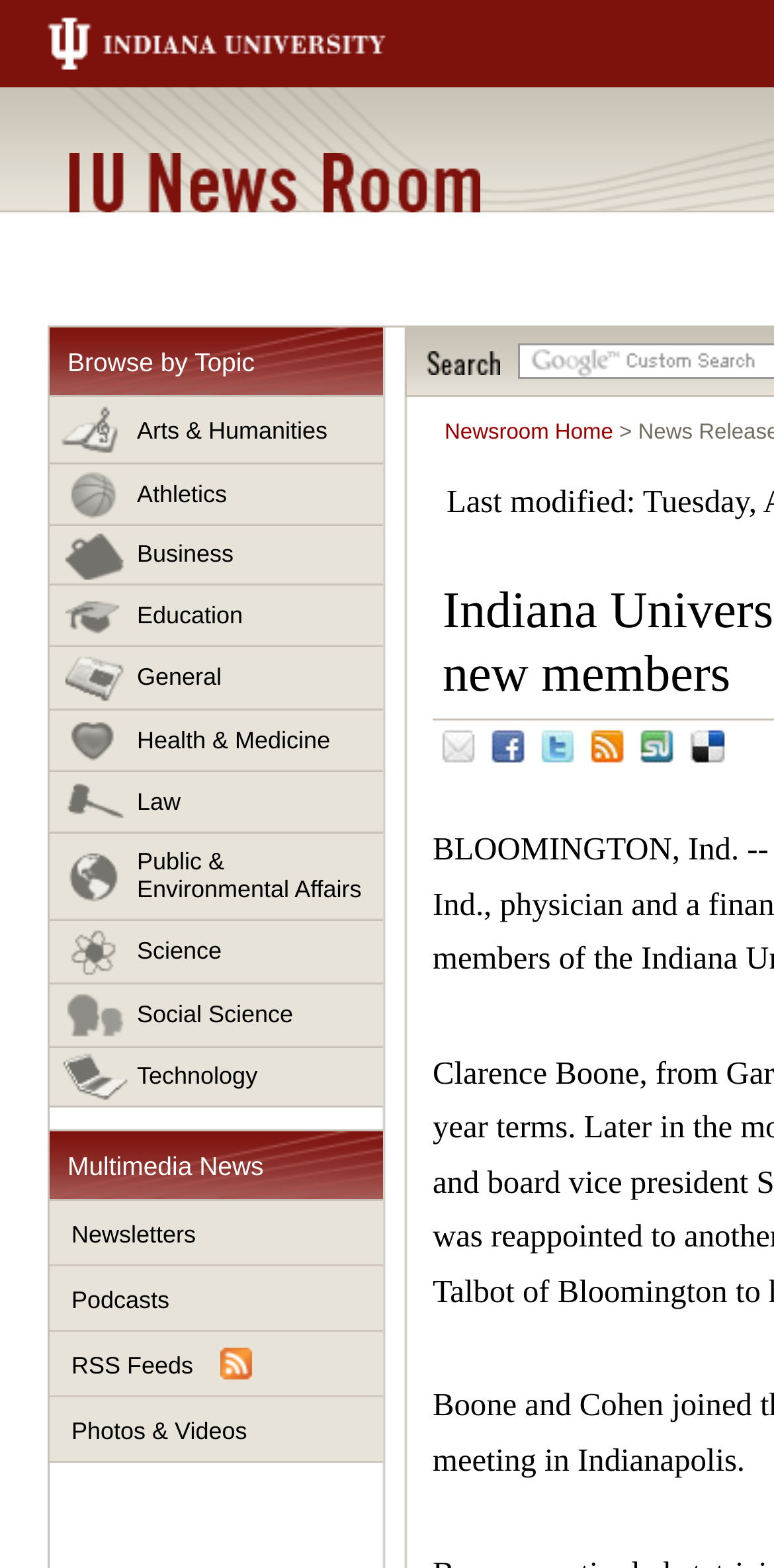Please provide the bounding box coordinates in the format (top-left x, top-left y, bottom-right x, bottom-right y). Remember, all values are floating point numbers between 0 and 1. What is the bounding box coordinate of the region described as: Facebook

[0.623, 0.46, 0.746, 0.501]